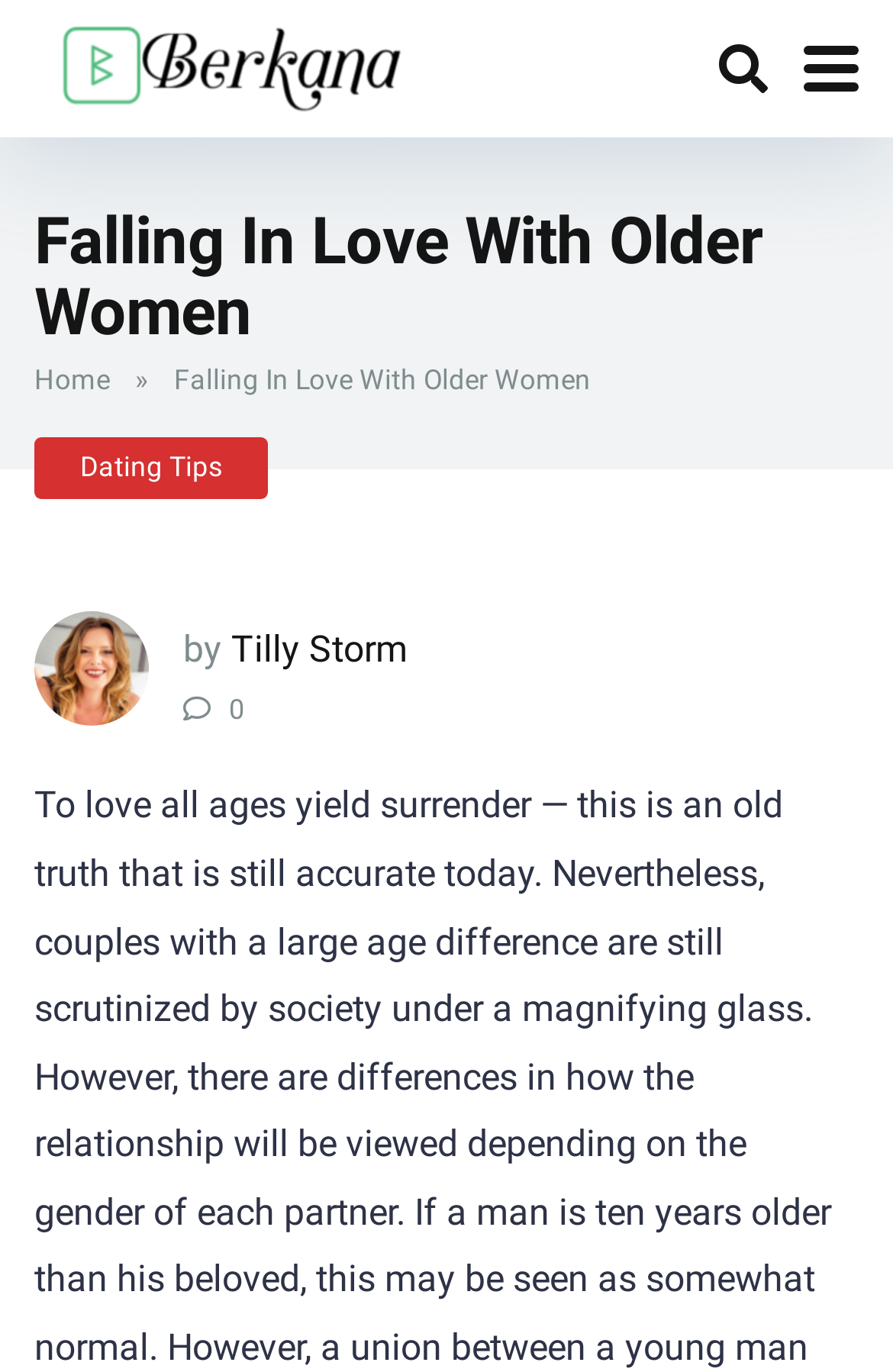Given the description "Home", determine the bounding box of the corresponding UI element.

[0.038, 0.265, 0.144, 0.288]